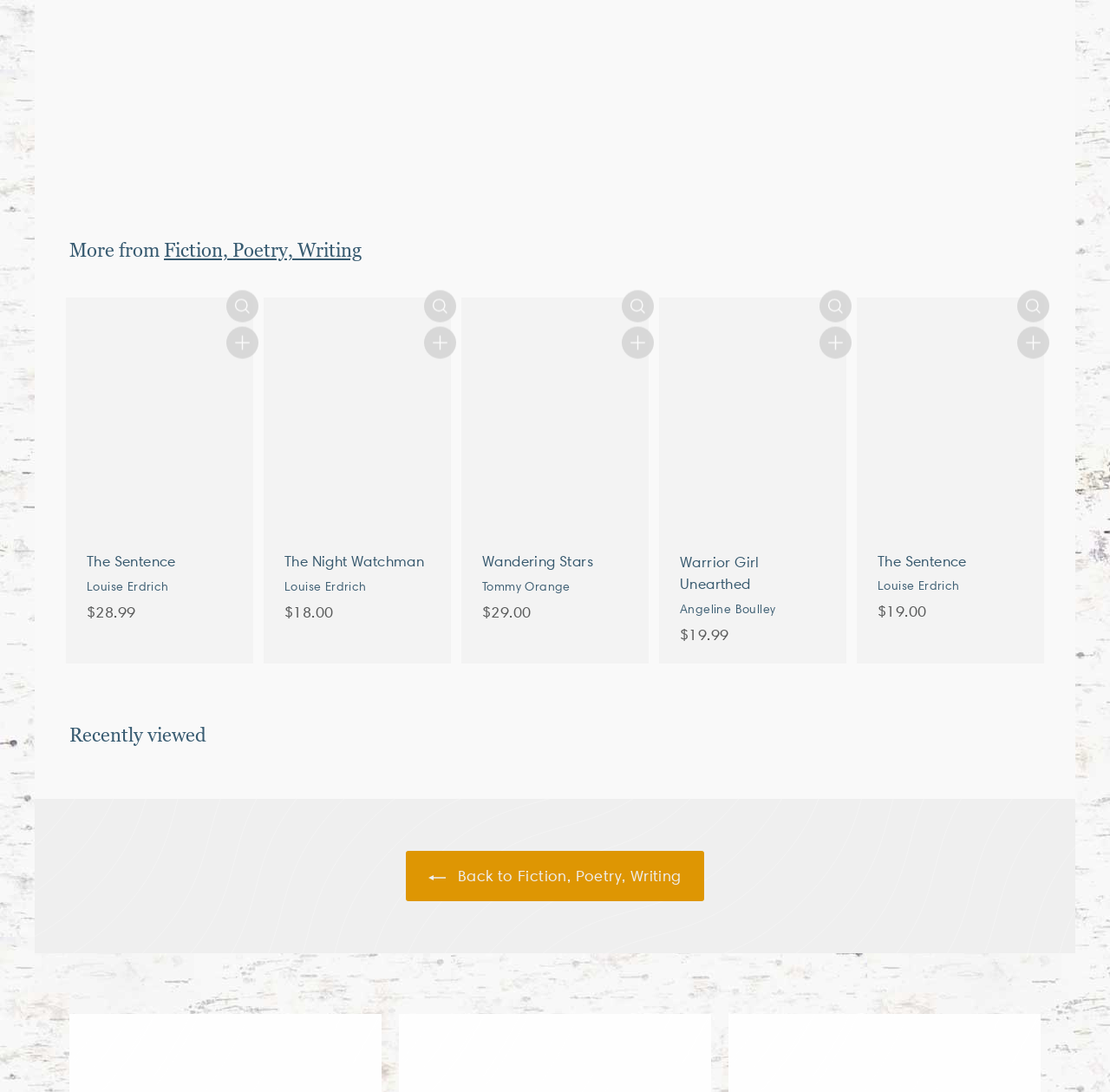Please find the bounding box coordinates for the clickable element needed to perform this instruction: "Go back to Fiction, Poetry, Writing".

[0.366, 0.78, 0.634, 0.825]